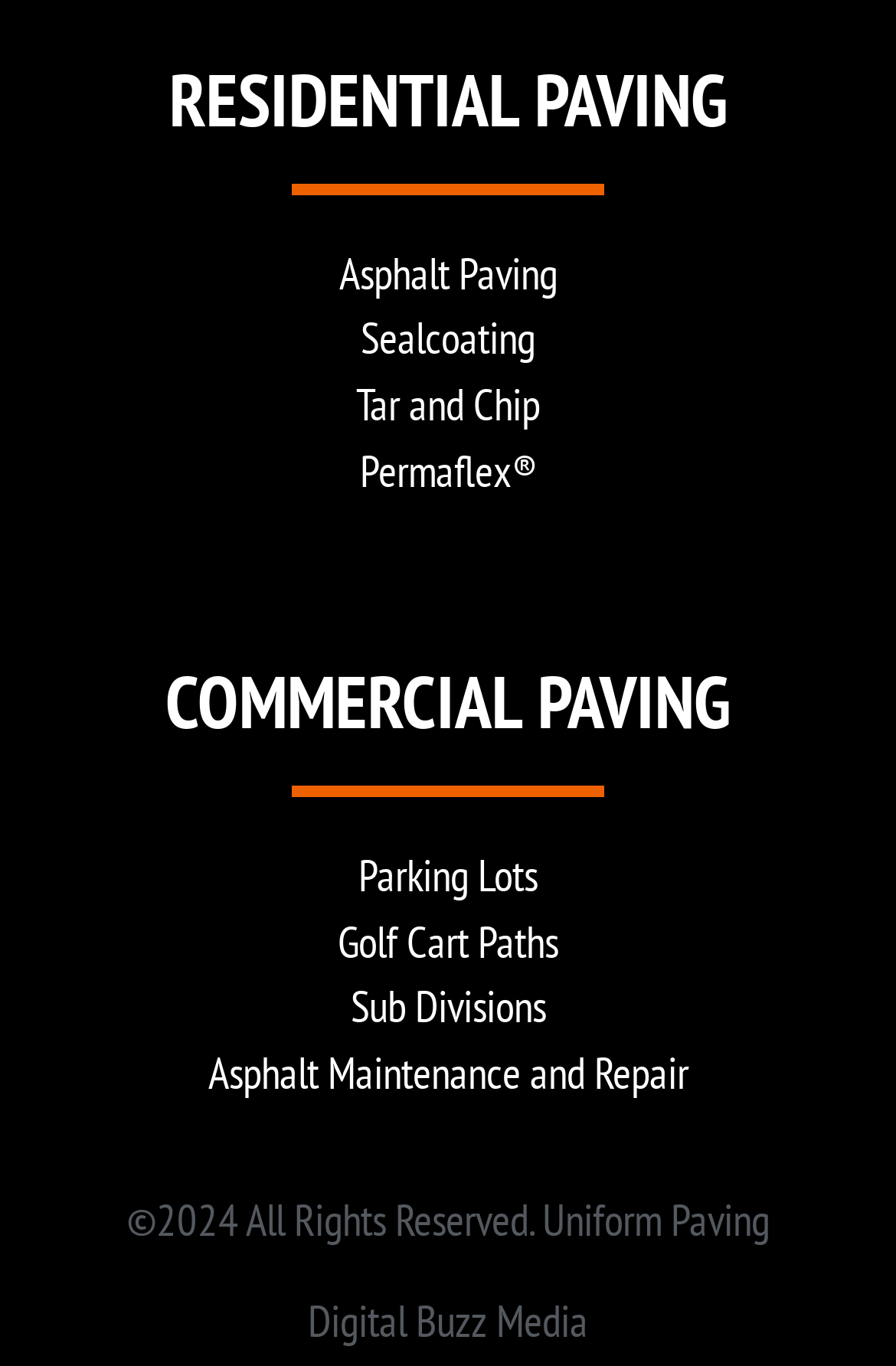Given the description of the UI element: "Asphalt Maintenance and Repair", predict the bounding box coordinates in the form of [left, top, right, bottom], with each value being a float between 0 and 1.

[0.151, 0.762, 0.849, 0.81]